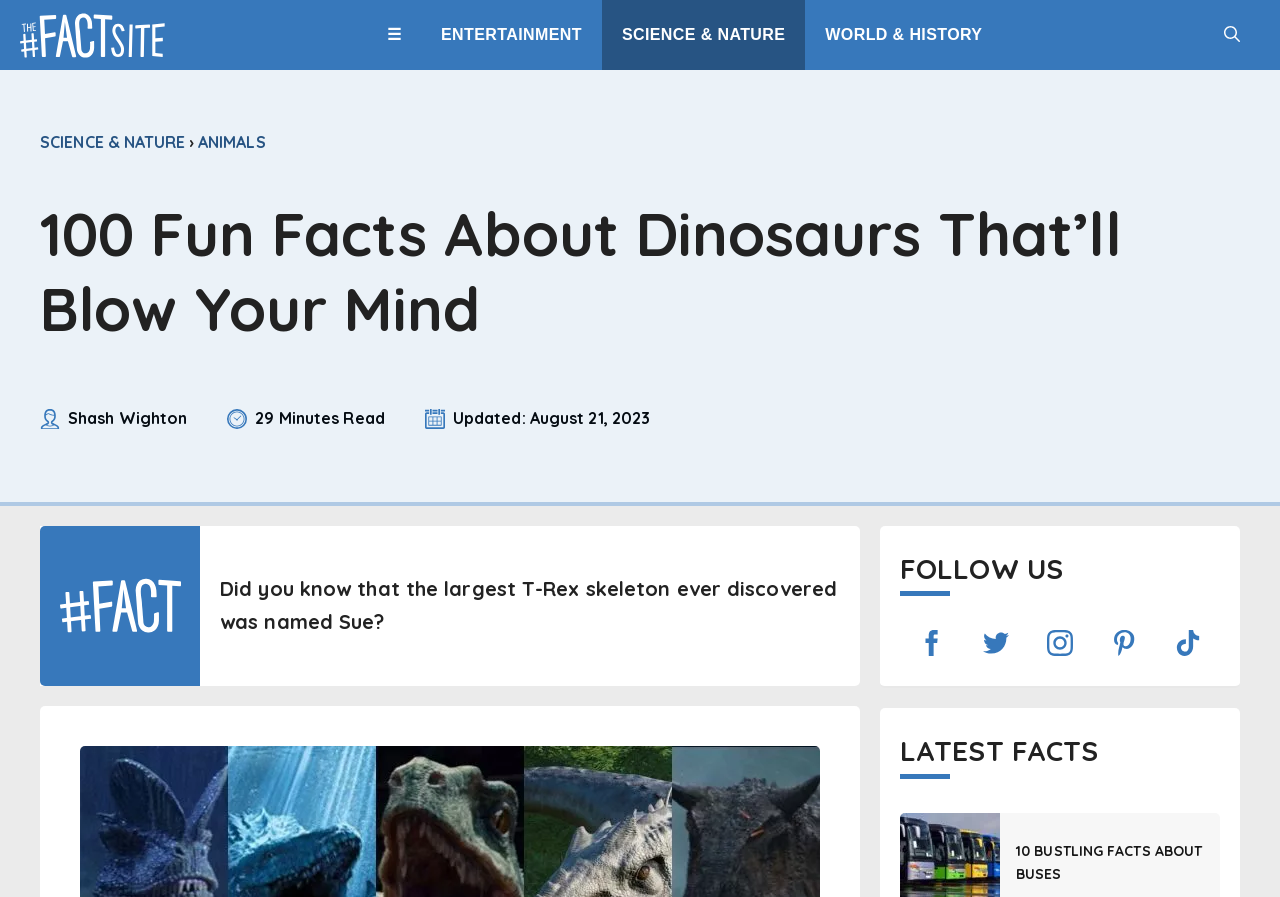What is the date of the last update?
Give a single word or phrase answer based on the content of the image.

August 21, 2023